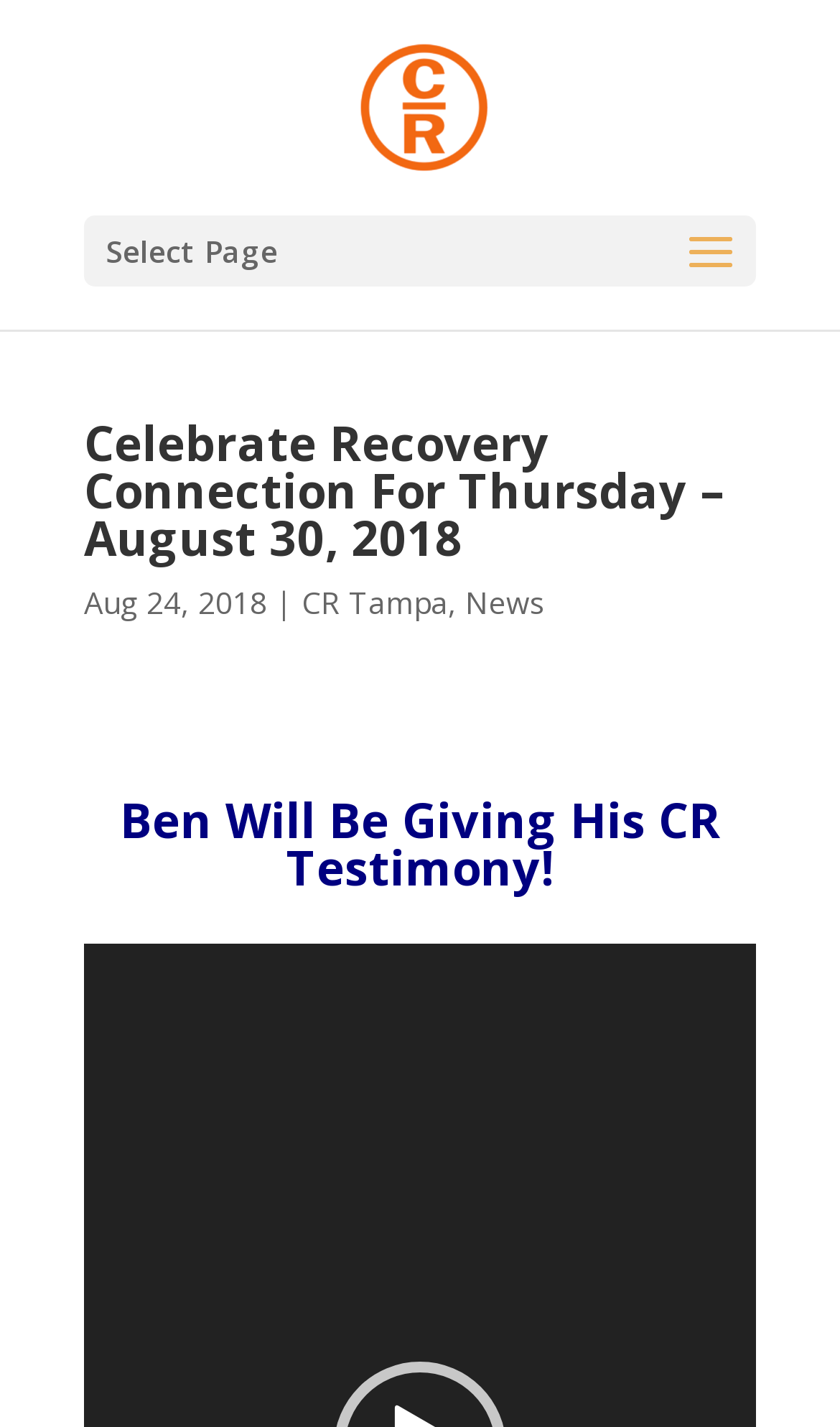Given the element description alt="Celebrate Recovery Tampa", identify the bounding box coordinates for the UI element on the webpage screenshot. The format should be (top-left x, top-left y, bottom-right x, bottom-right y), with values between 0 and 1.

[0.428, 0.057, 0.582, 0.088]